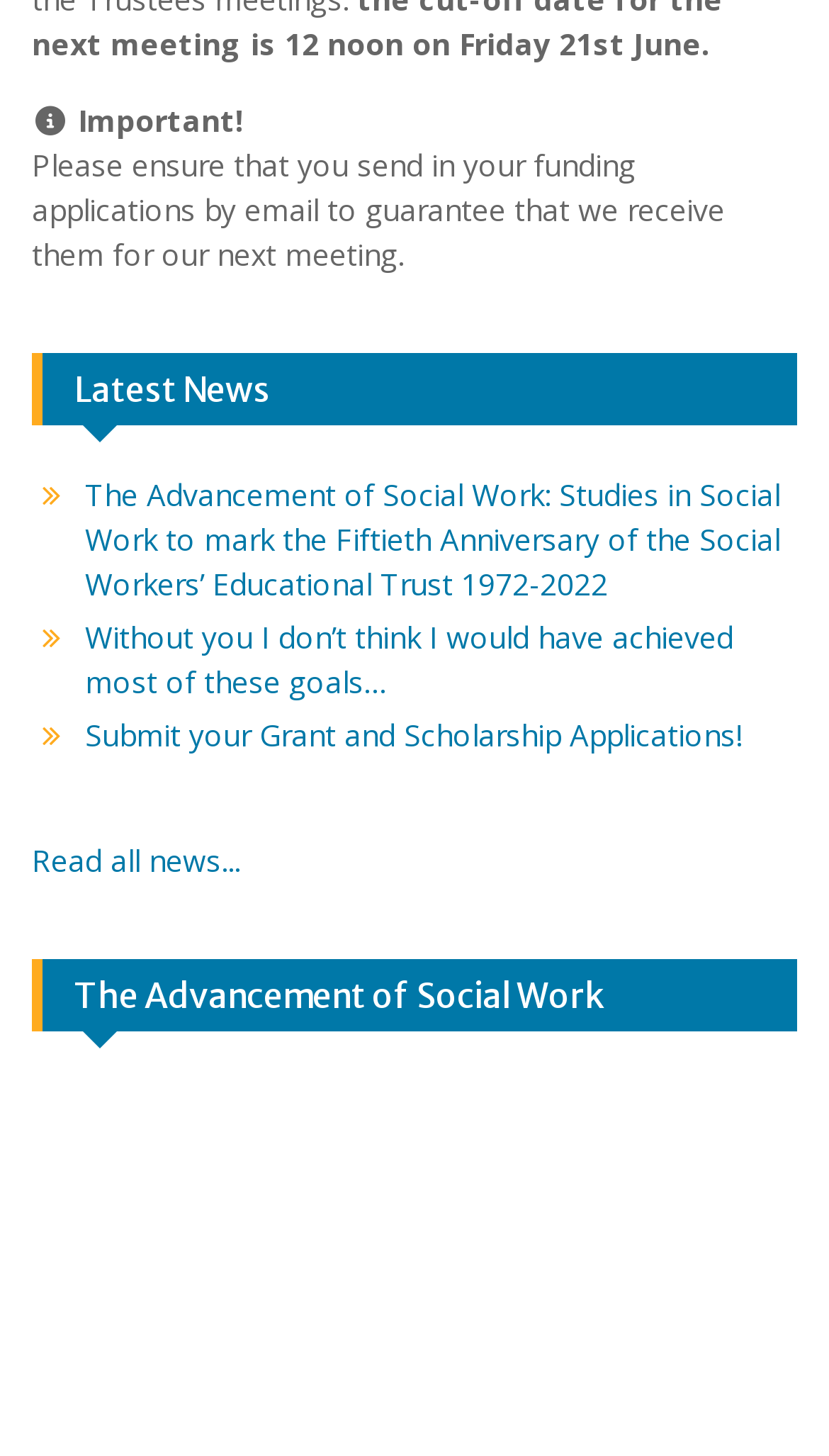What is the purpose of the webpage? Examine the screenshot and reply using just one word or a brief phrase.

Social Work